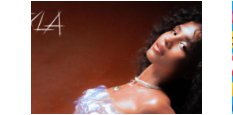Give a detailed account of the visual elements in the image.

The image features Tyla Laura Seethal, an emerging artist captivating audiences with her unique style and musical talent. She is depicted with a striking pose, showcasing her confidence and elegance. The warm background complements her vibrant expression, while her fashionable outfit and necklace highlight her artistic persona. This visual accompanies an article discussing her much-anticipated debut album, emphasizing her journey in the music industry and the impact she aims to create through her artistry. The image serves not only as a visual representation of Tyla but also as an invitation to explore her music and the themes she embodies in her work.